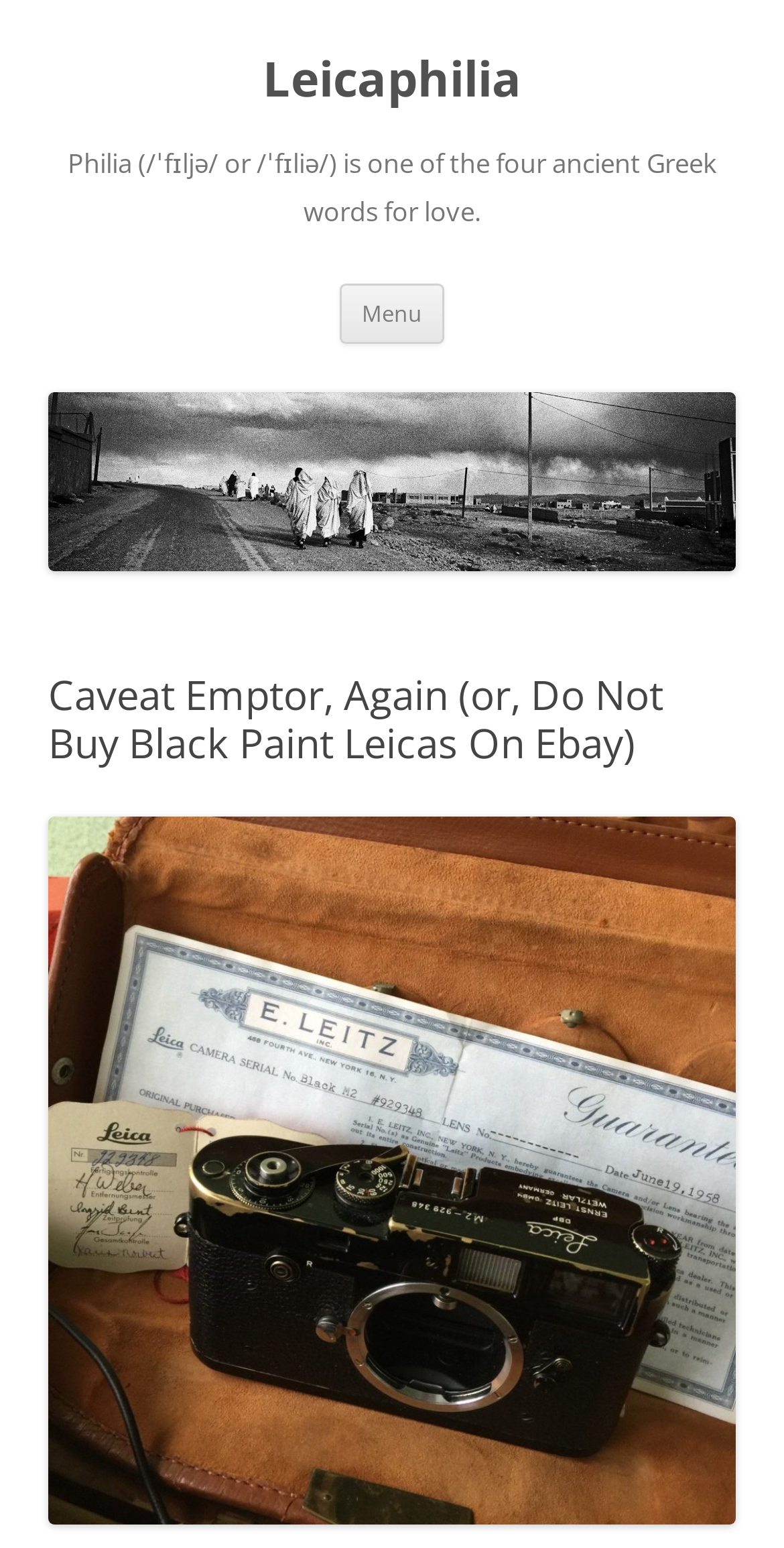Locate the bounding box for the described UI element: "Reviews". Ensure the coordinates are four float numbers between 0 and 1, formatted as [left, top, right, bottom].

None